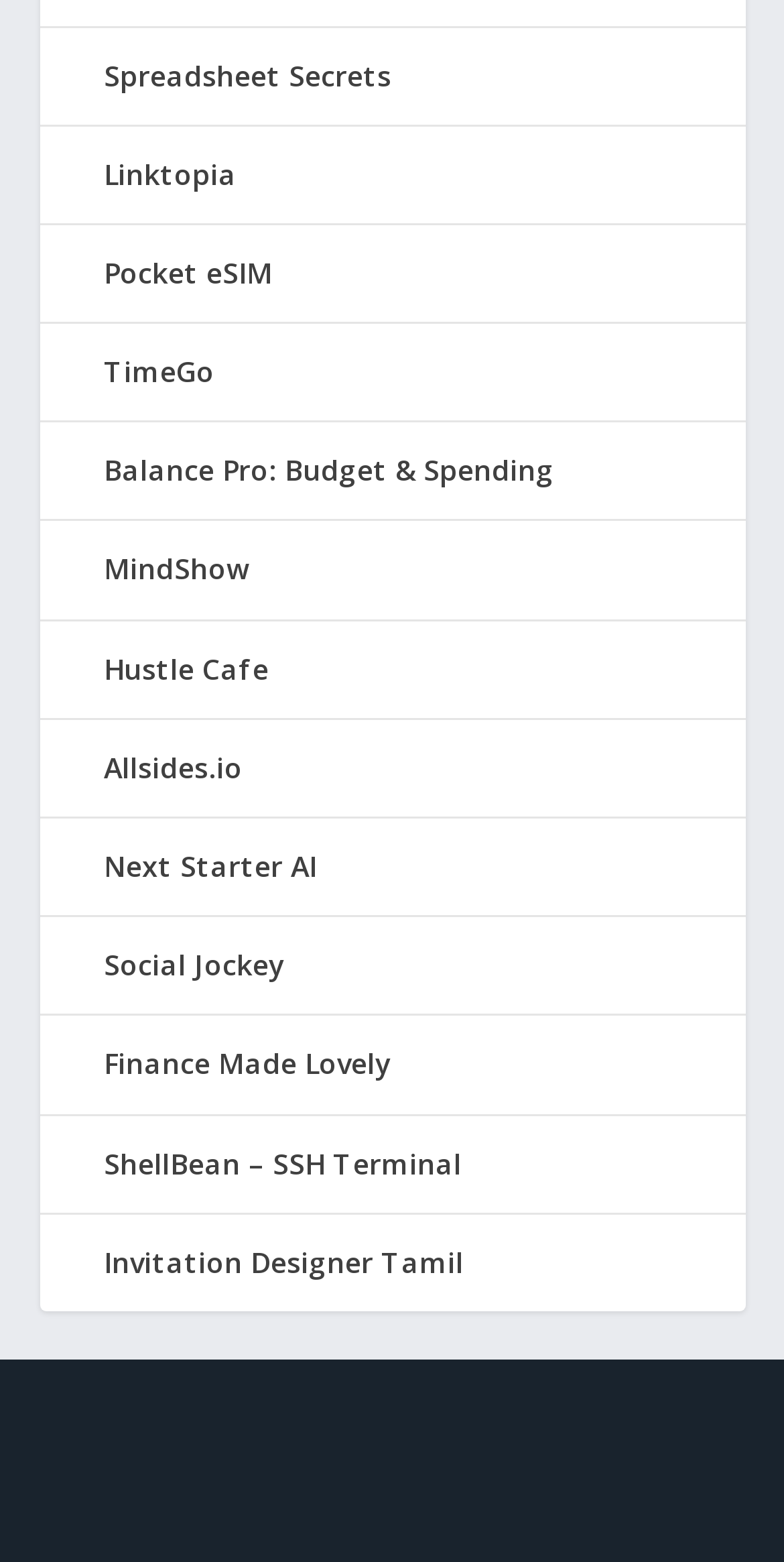Determine the bounding box coordinates for the HTML element described here: "ShellBean – SSH Terminal".

[0.132, 0.732, 0.588, 0.757]